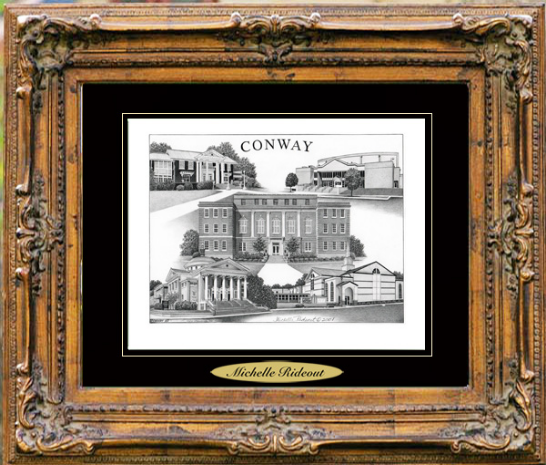What is the color of the mat surrounding the artwork?
Please use the visual content to give a single word or phrase answer.

black